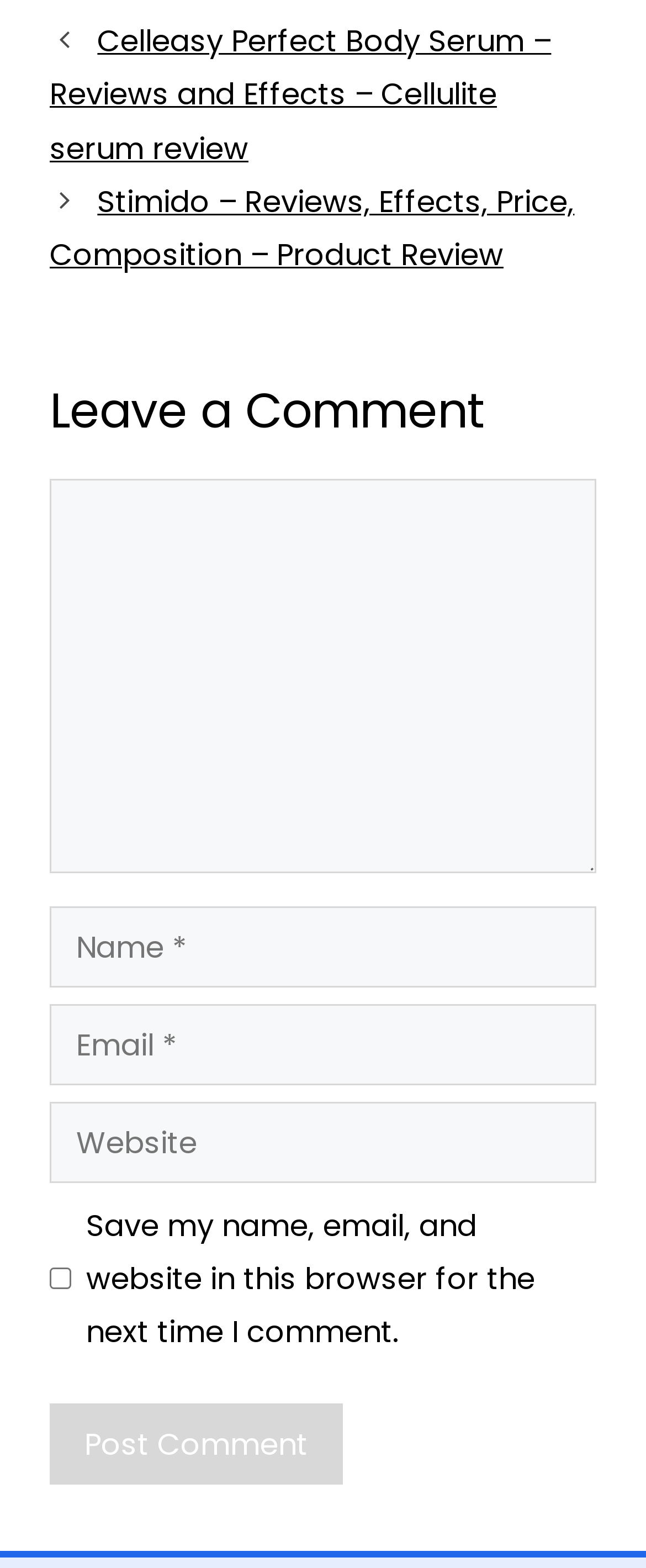What is the purpose of the textbox labeled 'Comment'?
Using the image as a reference, give an elaborate response to the question.

The textbox labeled 'Comment' is required and has a bounding box coordinate of [0.077, 0.305, 0.923, 0.556], which suggests that it is used to input a comment. This is further supported by the heading 'Leave a Comment' above it.